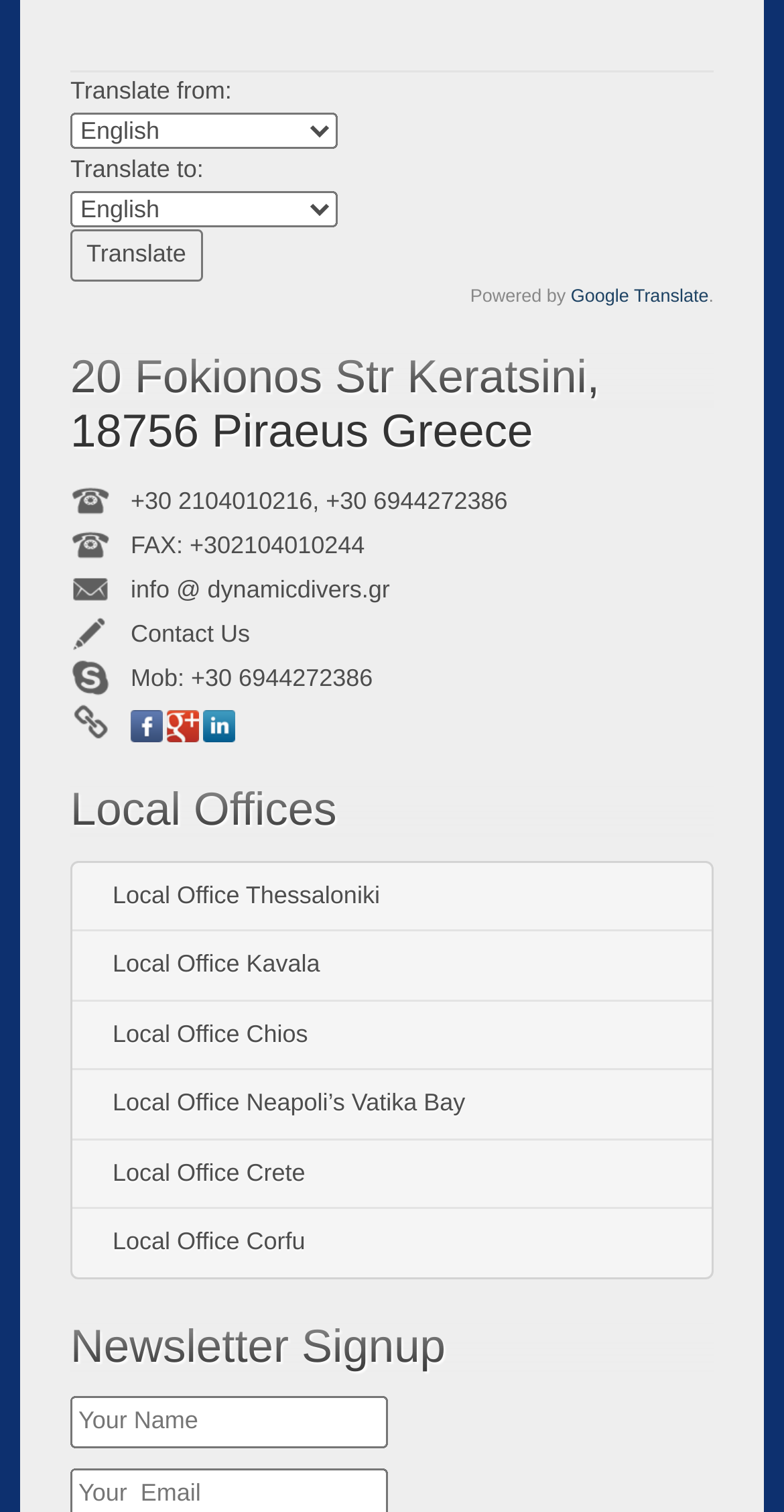What is the company's phone number?
Offer a detailed and full explanation in response to the question.

The company's phone number can be found in the contact information section, which is located in the middle of the webpage. It is listed as '+30 2104010216'.